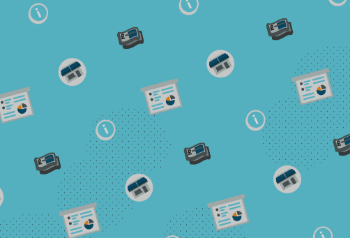Please provide a comprehensive response to the question below by analyzing the image: 
What is the primary focus of the resources depicted in the image?

The caption explains that the visual serves as an engaging backdrop for resources aimed at aiding individuals in their entrepreneurial journeys, particularly in navigating complex topics like pricing and market distribution.